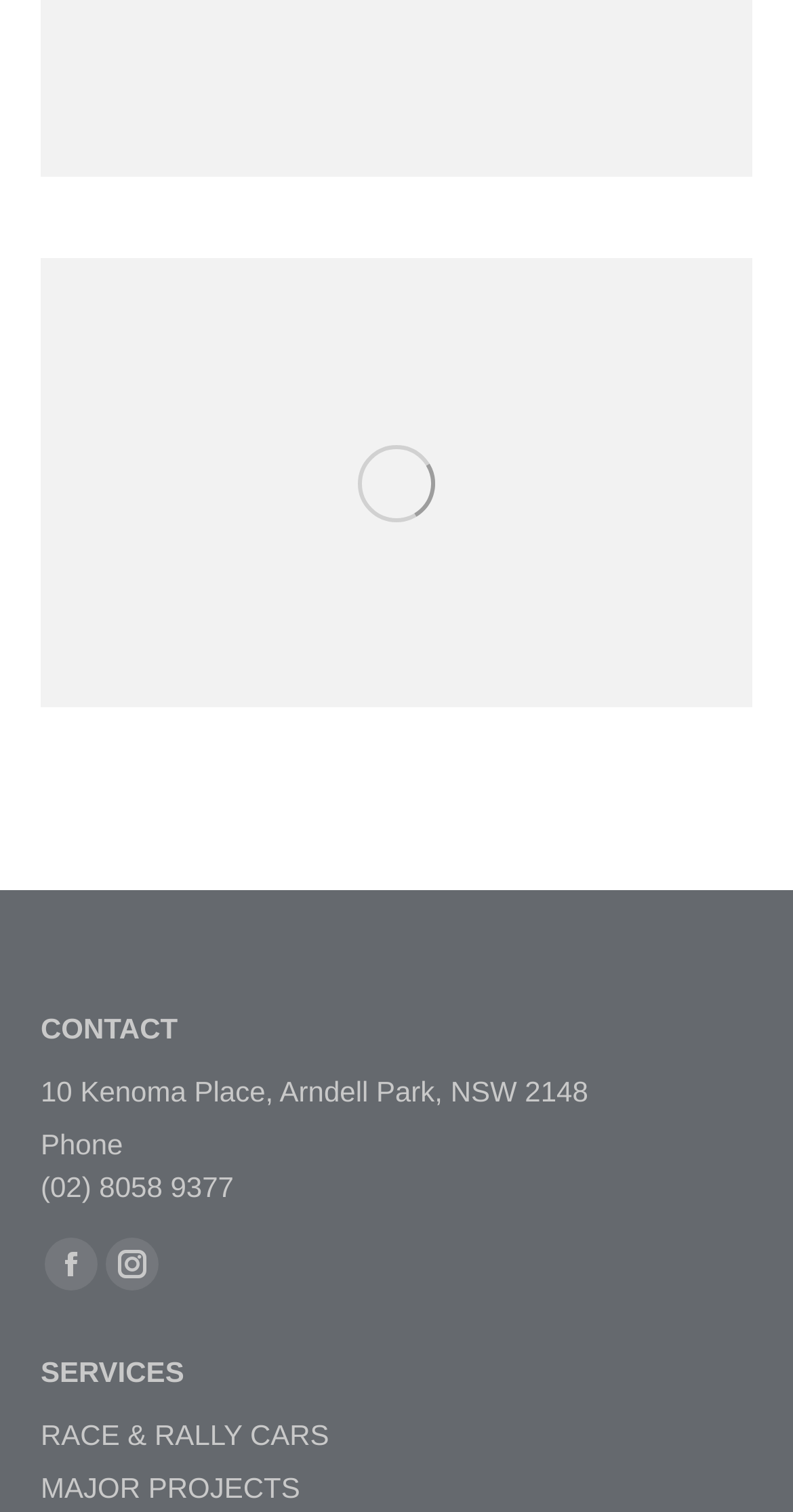Calculate the bounding box coordinates for the UI element based on the following description: "title="Alfa Romeo Alfetta sedan"". Ensure the coordinates are four float numbers between 0 and 1, i.e., [left, top, right, bottom].

[0.051, 0.171, 0.949, 0.468]